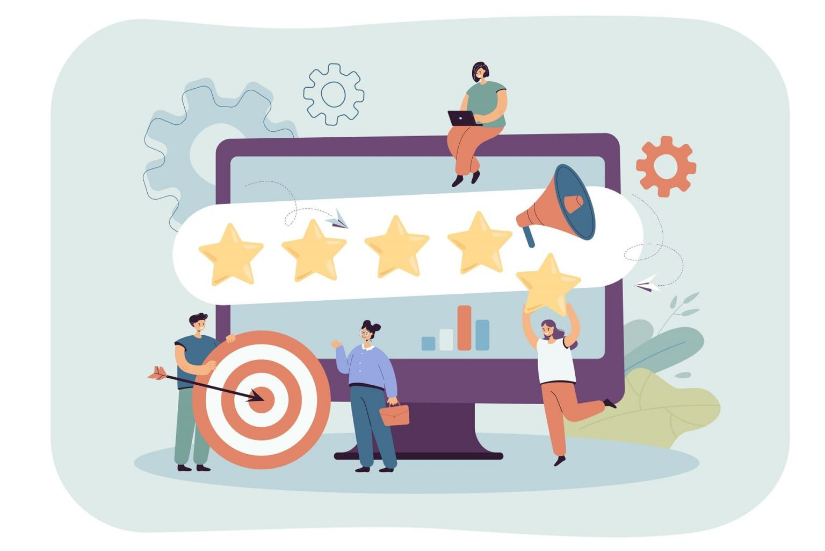What is displayed on the monitor?
Refer to the screenshot and deliver a thorough answer to the question presented.

The caption explicitly states that the large monitor at the center of the illustration displays five golden stars, which represent high ratings or successful outcomes in search engine optimization efforts.